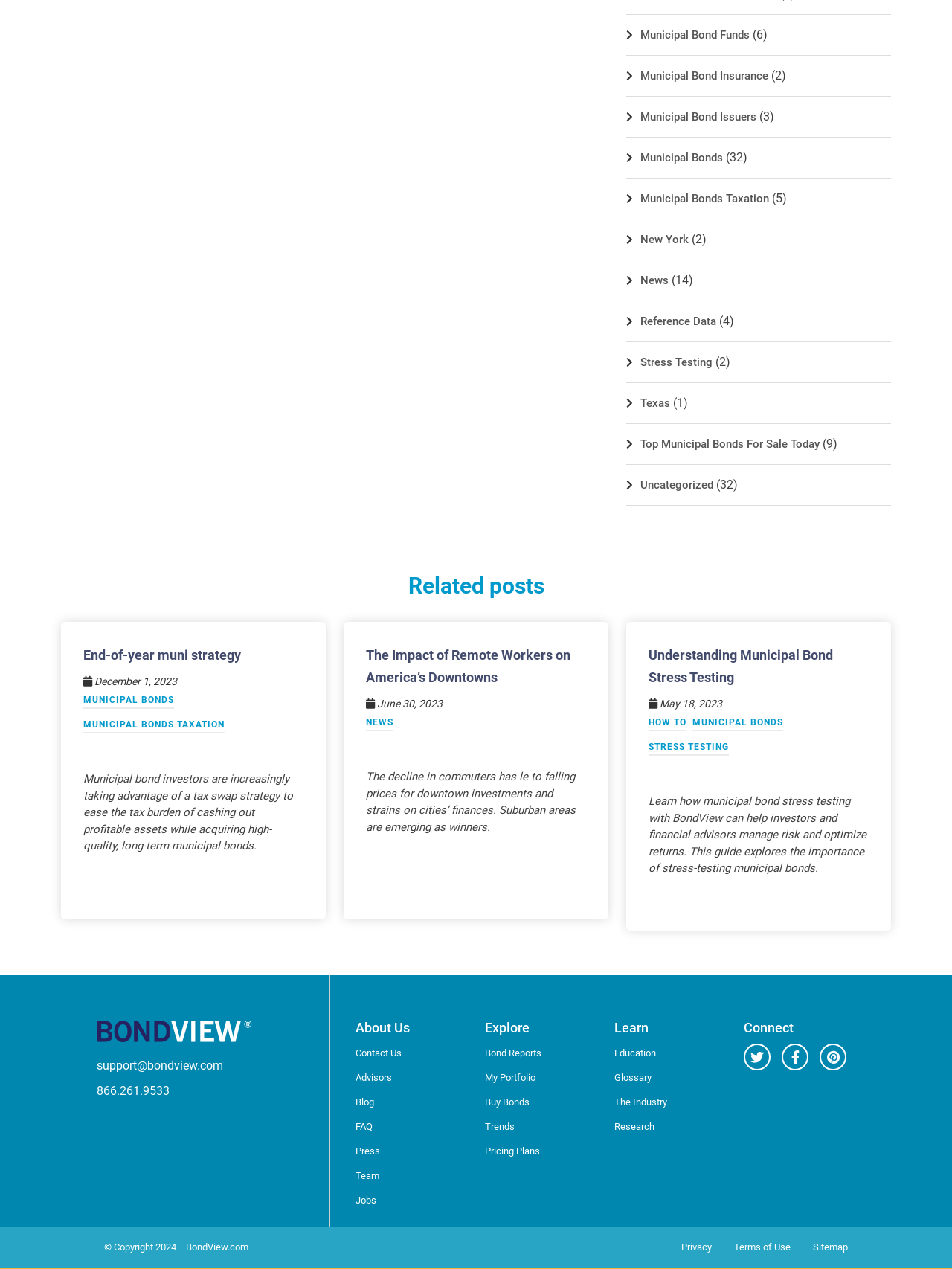Please respond in a single word or phrase: 
What is the purpose of the 'Related posts' section?

To show related articles